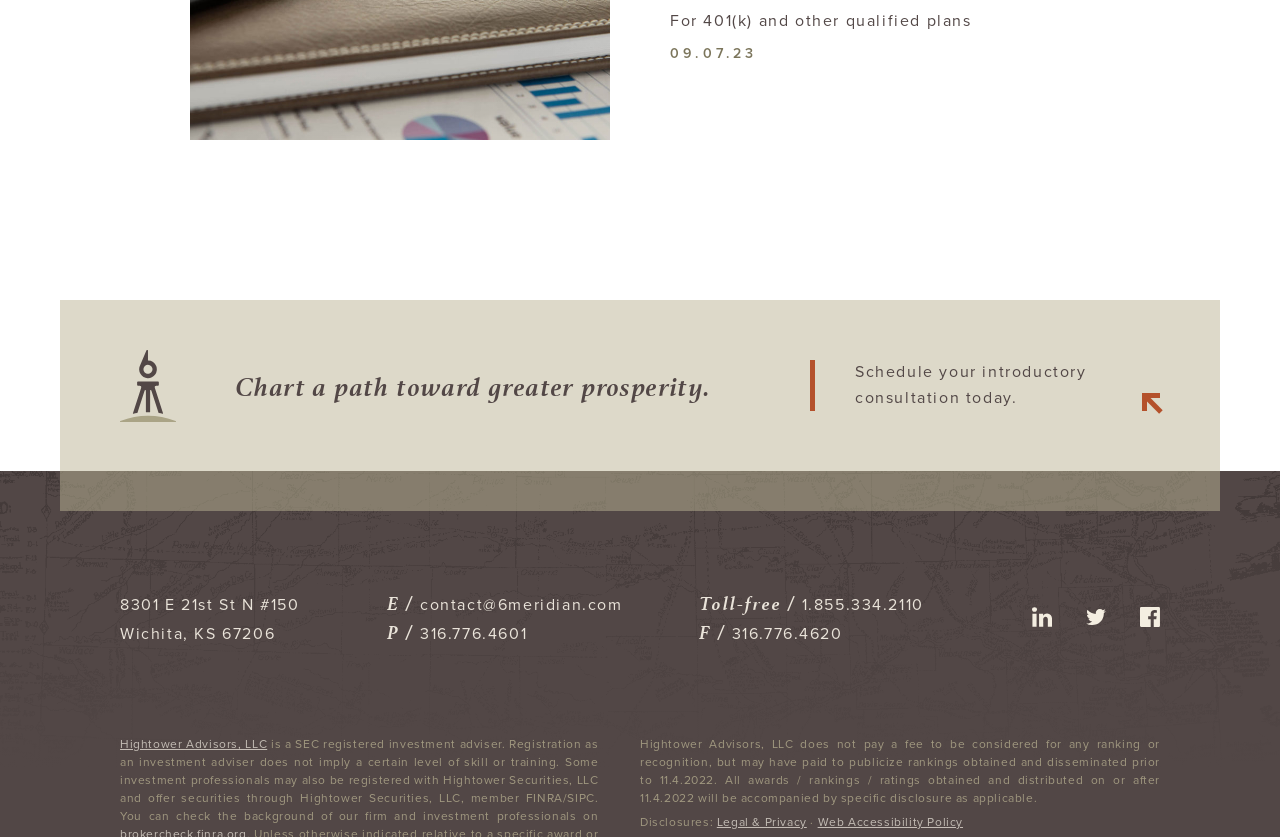Locate the bounding box coordinates of the area that needs to be clicked to fulfill the following instruction: "Get directions to the office". The coordinates should be in the format of four float numbers between 0 and 1, namely [left, top, right, bottom].

[0.094, 0.707, 0.302, 0.77]